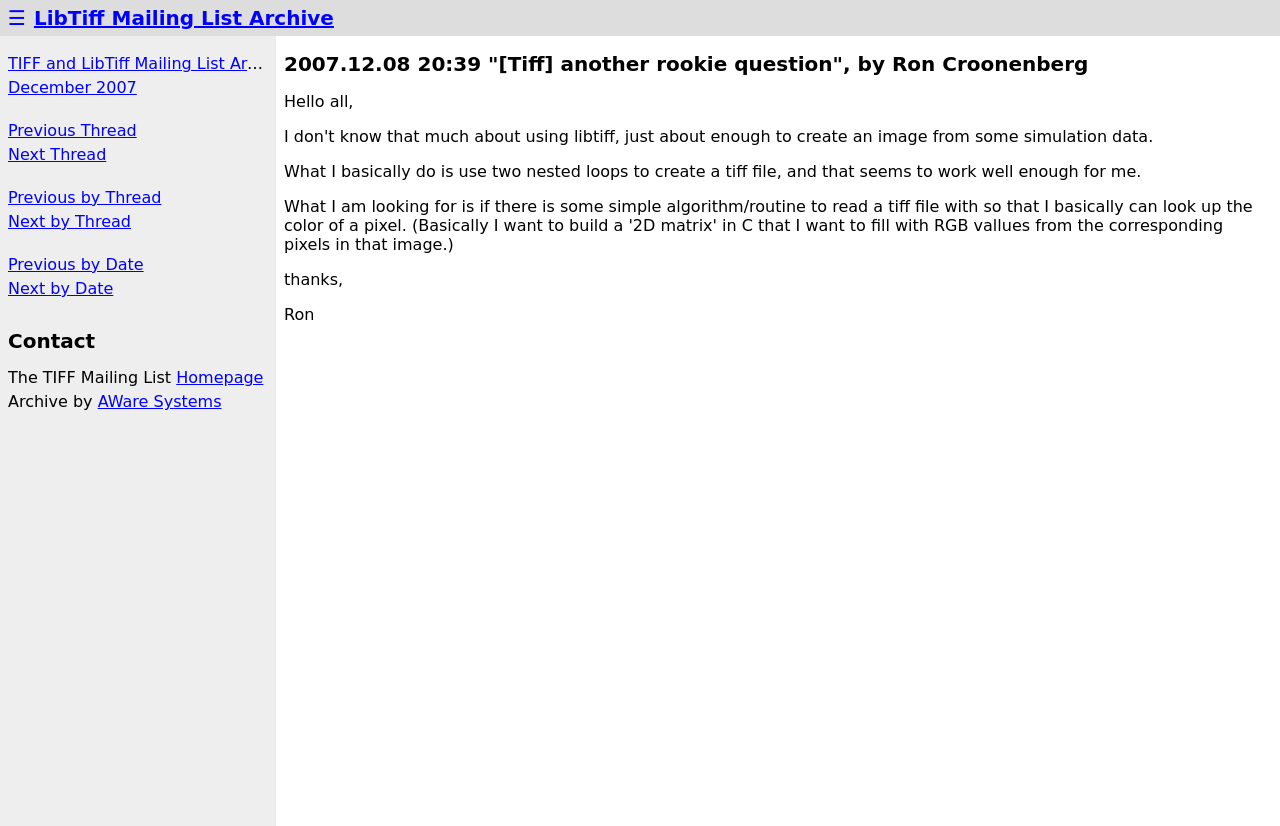Examine the screenshot and answer the question in as much detail as possible: What is the content of the thread about?

I determined the answer by reading the text of the thread, which says 'What I basically do is use two nested loops to create a tiff file, and that seems to work well enough for me.' This suggests that the content of the thread is about creating a tiff file.